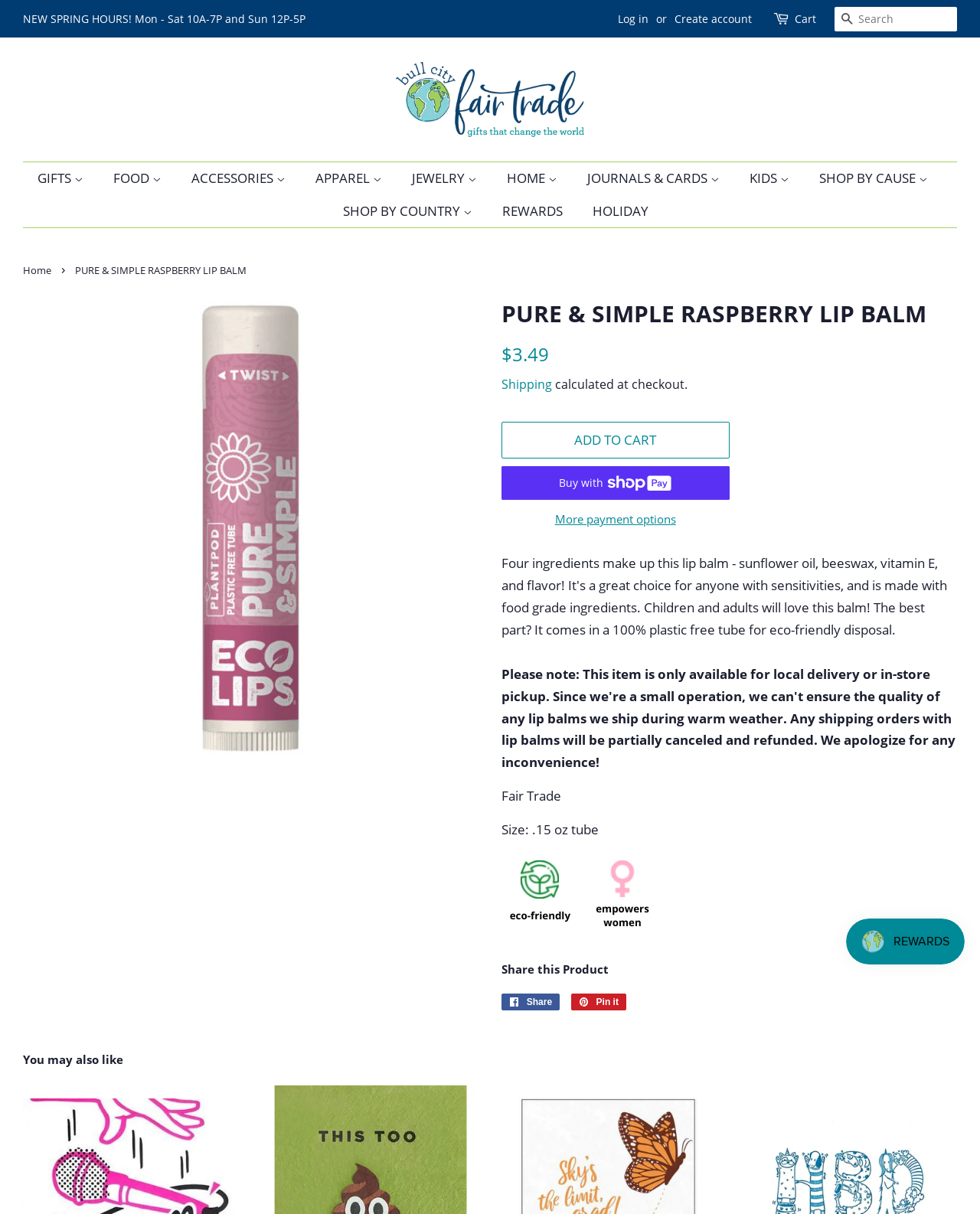Please respond in a single word or phrase: 
What is the first gift option under GIFTS?

MOTHER'S DAY GIFTS